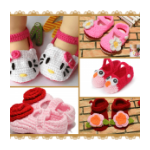What is the theme of the owl-themed footwear?
Based on the image, answer the question with as much detail as possible.

The caption describes the owl-themed footwear as 'whimsical', which implies that they have a playful and fanciful design.